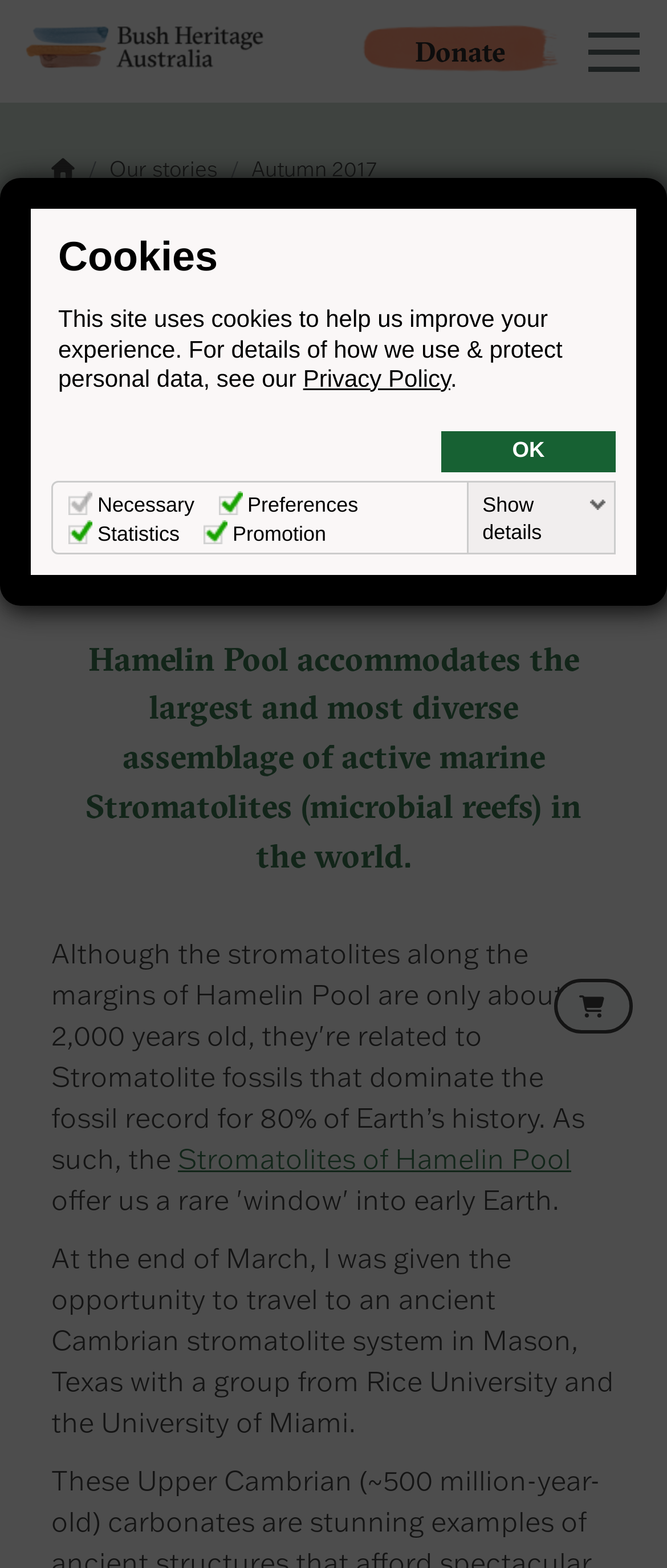Provide the bounding box coordinates for the UI element that is described by this text: "Dr Erica Suosaari (Geologist)". The coordinates should be in the form of four float numbers between 0 and 1: [left, top, right, bottom].

[0.256, 0.282, 0.859, 0.33]